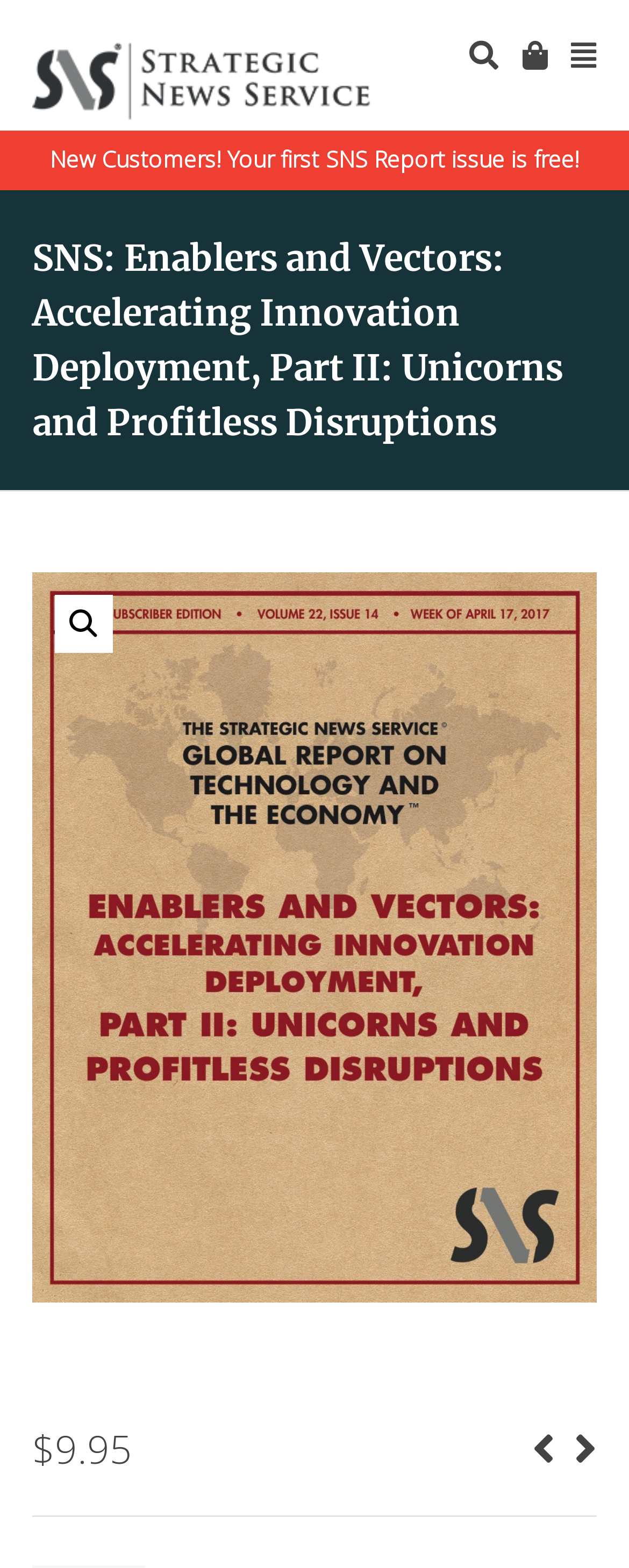Extract the bounding box coordinates for the HTML element that matches this description: "alt="🔍"". The coordinates should be four float numbers between 0 and 1, i.e., [left, top, right, bottom].

[0.087, 0.379, 0.179, 0.416]